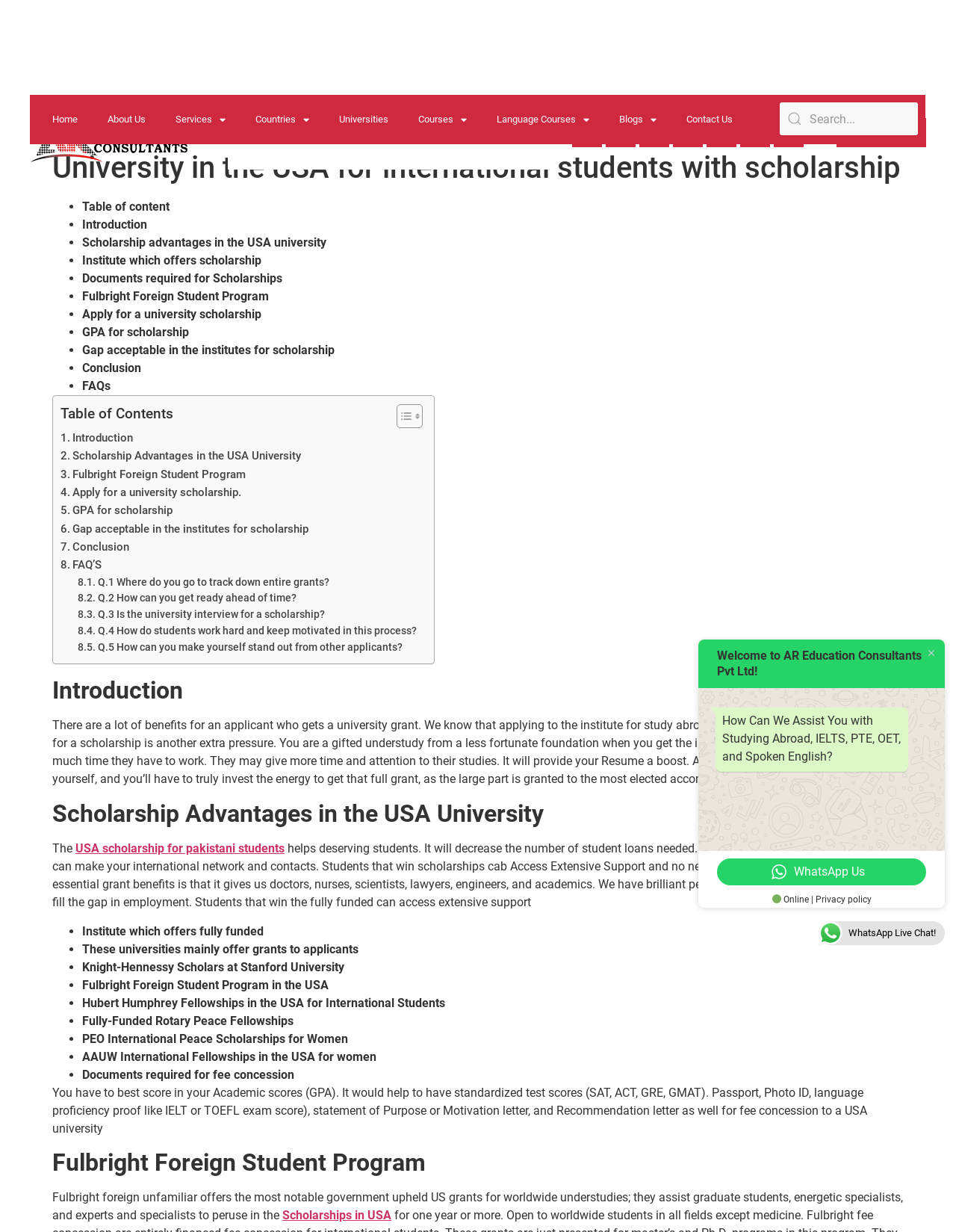Could you locate the bounding box coordinates for the section that should be clicked to accomplish this task: "Contact Us".

[0.702, 0.083, 0.782, 0.111]